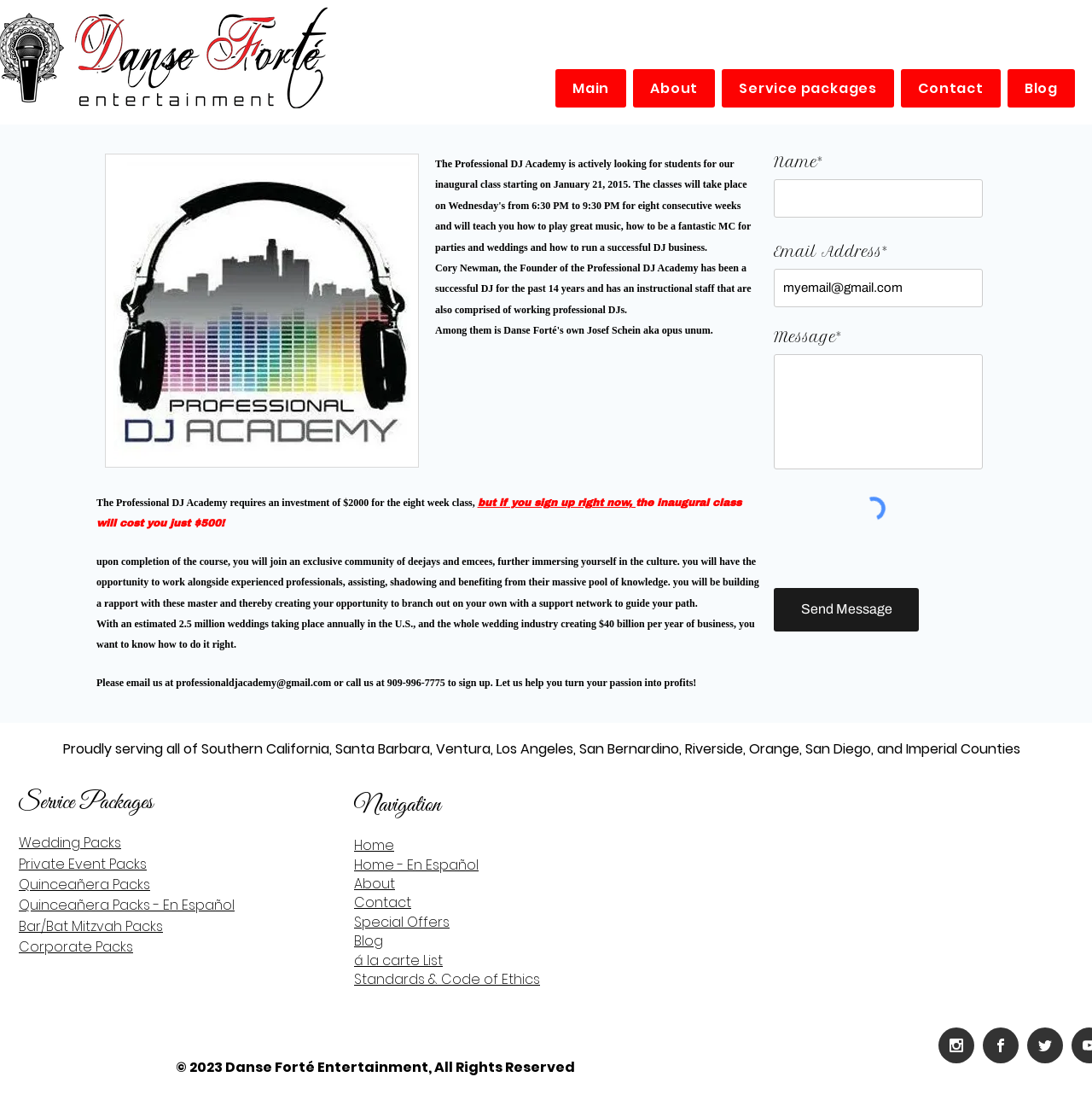Identify the bounding box coordinates of the clickable section necessary to follow the following instruction: "Click the 'Wedding Packs' link under Service Packages". The coordinates should be presented as four float numbers from 0 to 1, i.e., [left, top, right, bottom].

[0.017, 0.753, 0.111, 0.771]